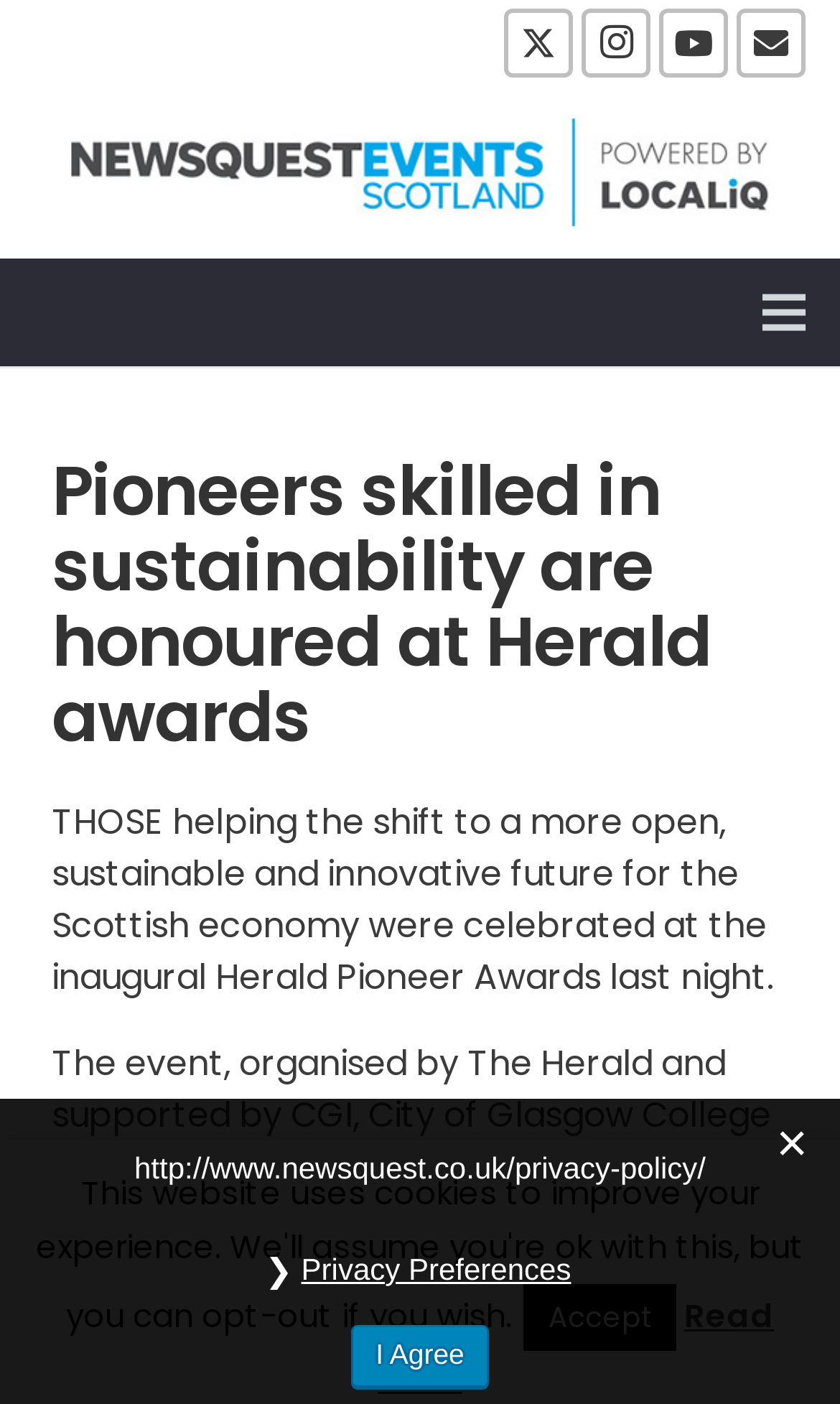Find the bounding box coordinates of the clickable region needed to perform the following instruction: "Open Twitter". The coordinates should be provided as four float numbers between 0 and 1, i.e., [left, top, right, bottom].

[0.6, 0.006, 0.682, 0.055]